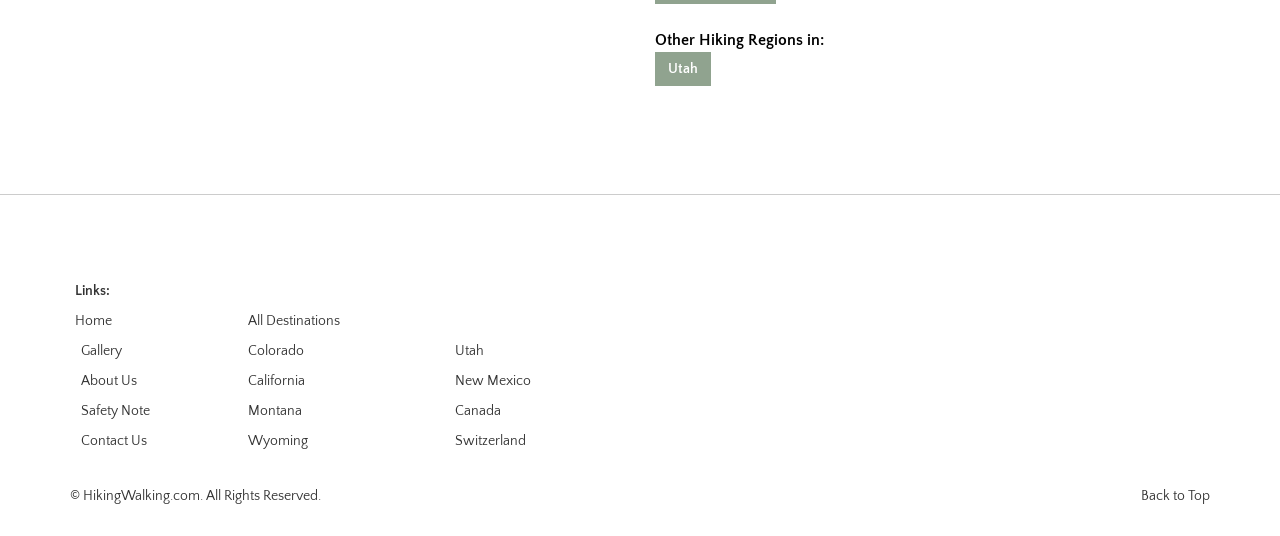What is the purpose of the link 'Back to Top'?
Based on the screenshot, give a detailed explanation to answer the question.

The link 'Back to Top' is located at the bottom of the page and its purpose is to allow users to quickly navigate back to the top of the page, saving them the need to scroll up manually.